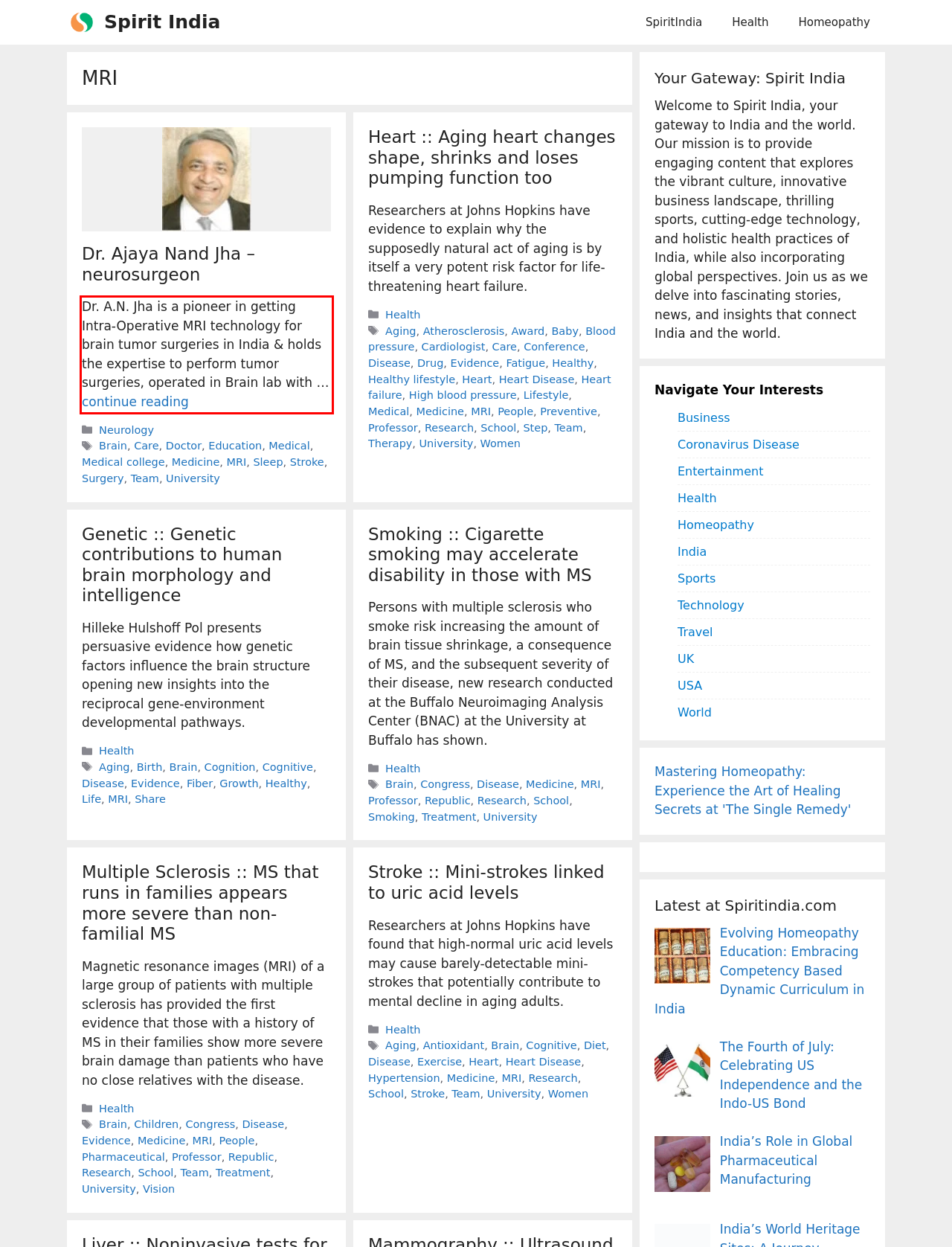Analyze the screenshot of a webpage where a red rectangle is bounding a UI element. Extract and generate the text content within this red bounding box.

Dr. A.N. Jha is a pioneer in getting Intra-Operative MRI technology for brain tumor surgeries in India & holds the expertise to perform tumor surgeries, operated in Brain lab with … continue reading